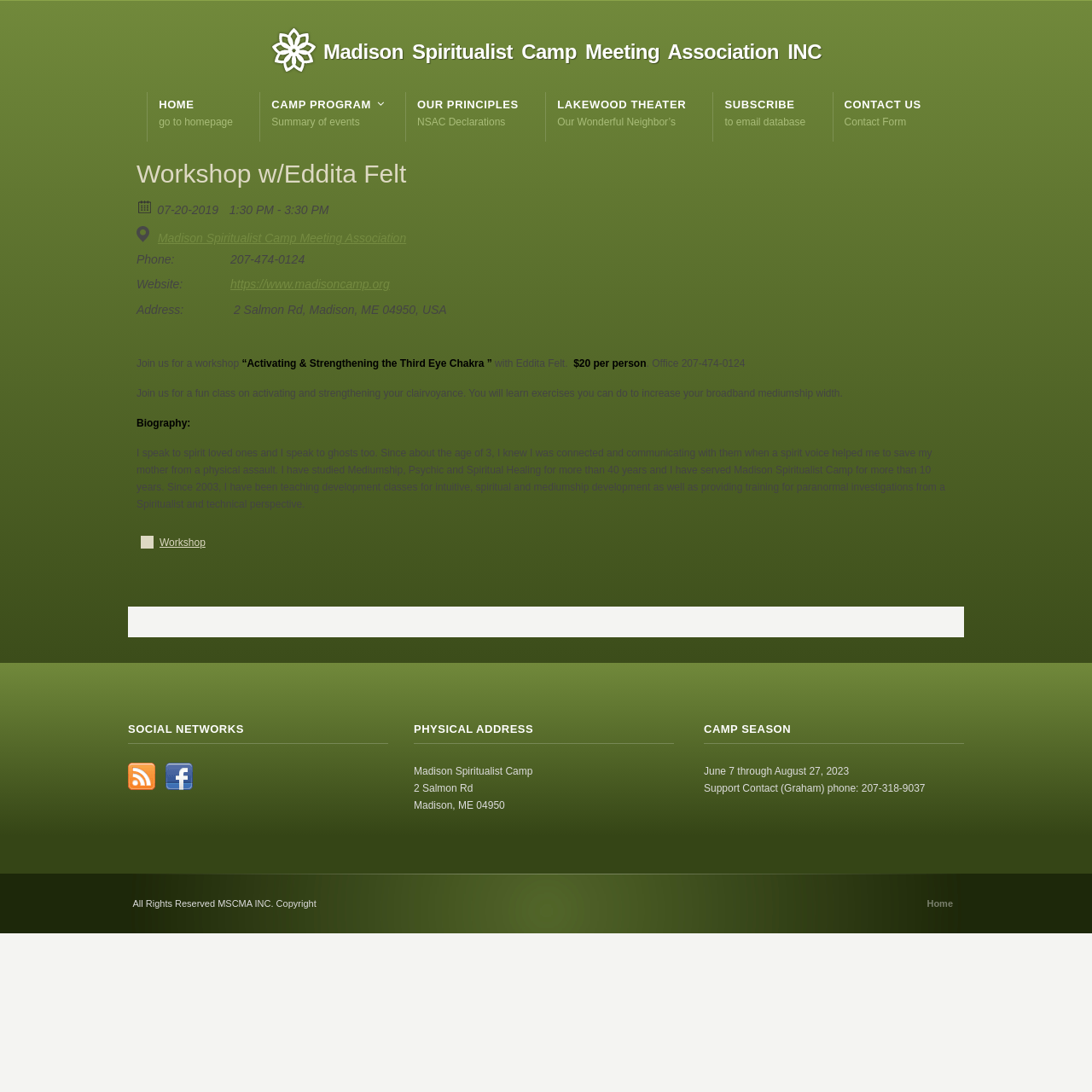Please give a one-word or short phrase response to the following question: 
What is the topic of the workshop?

Activating & Strengthening the Third Eye Chakra